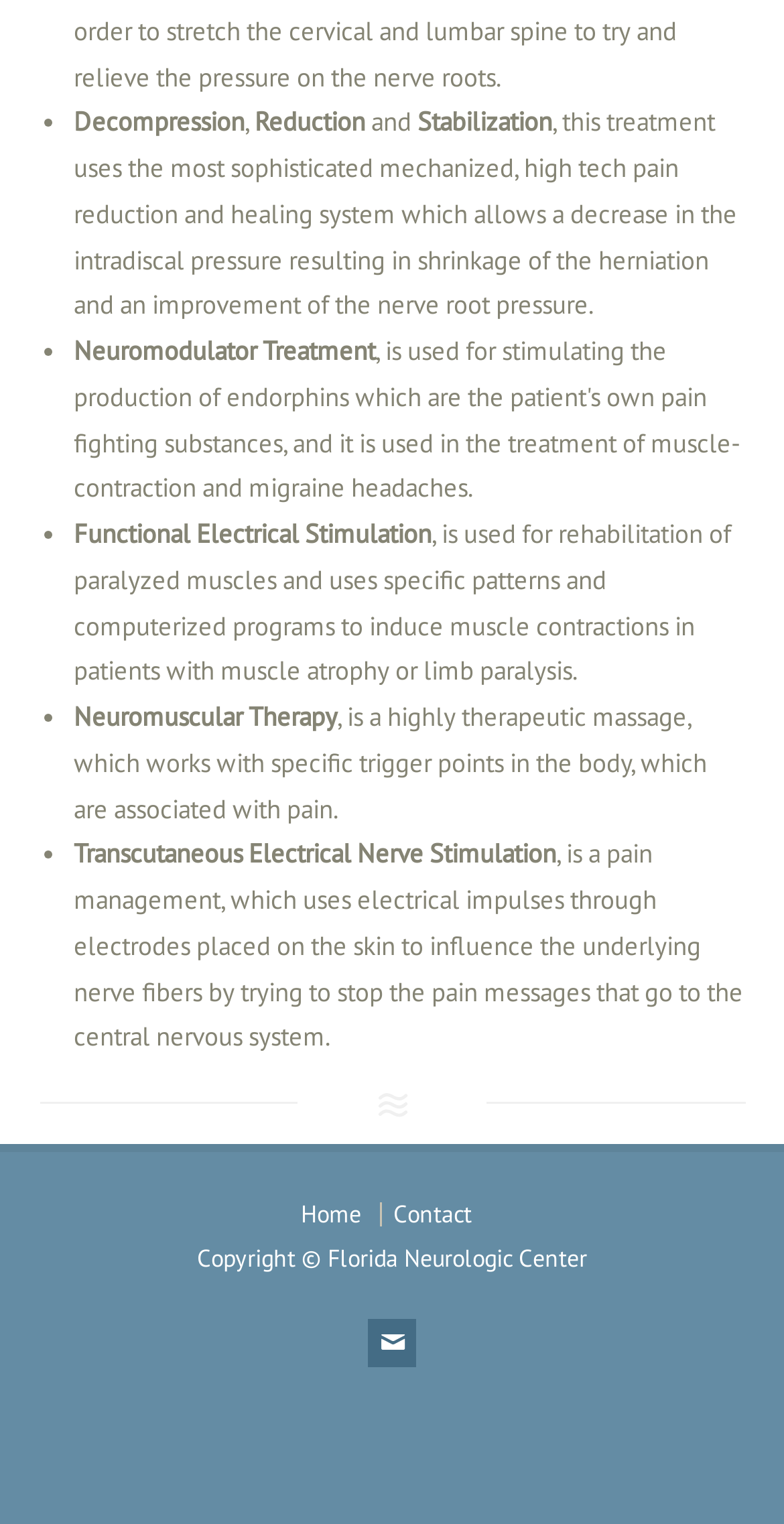Respond to the question below with a single word or phrase:
What is the first treatment mentioned?

Decompression